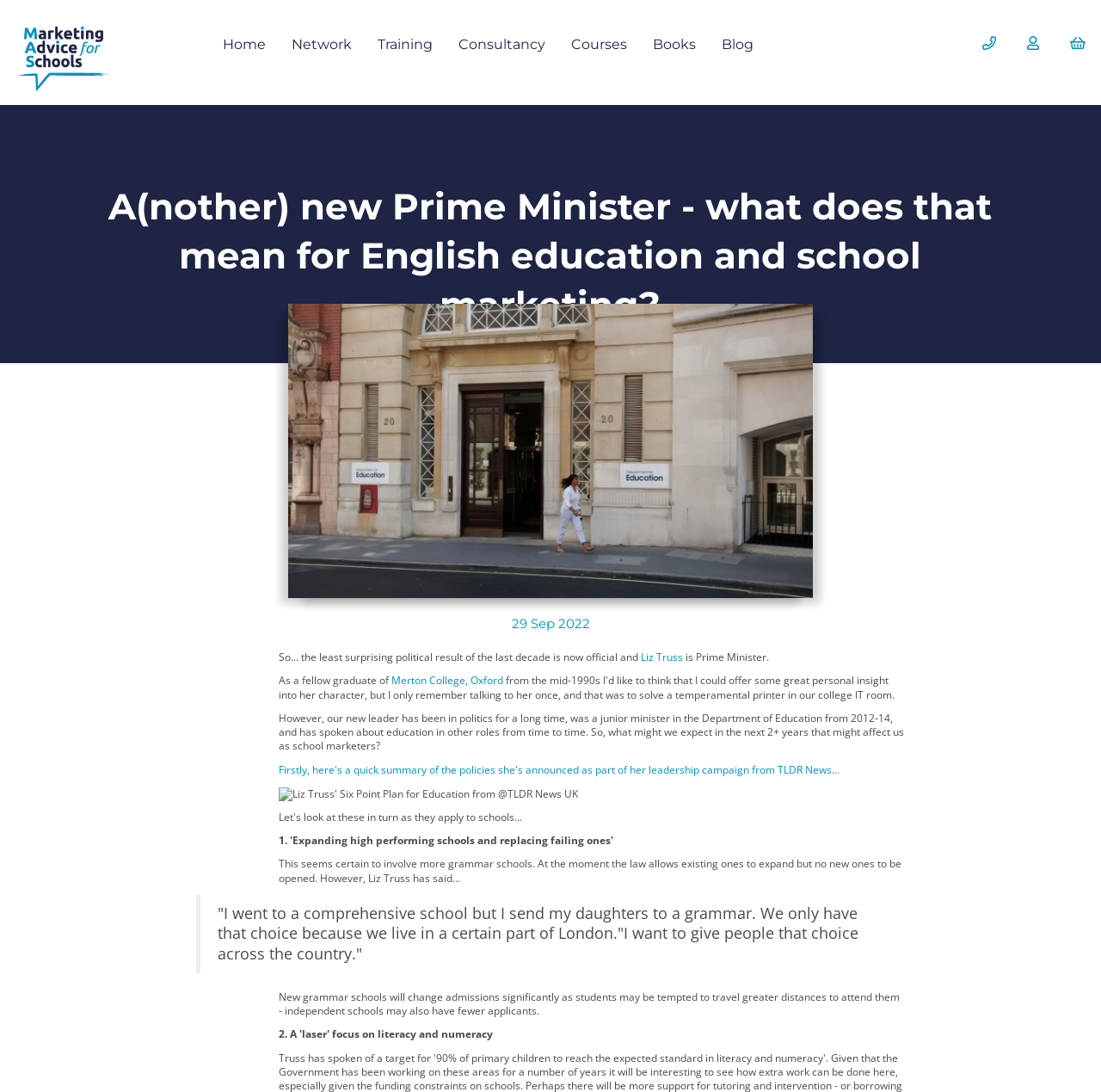What is the source of the information about Liz Truss's six-point plan for education?
Please ensure your answer to the question is detailed and covers all necessary aspects.

The answer can be found in the image caption 'Liz Truss’ Six Point Plan for Education from @TLDR News UK' which is located in the middle of the webpage.